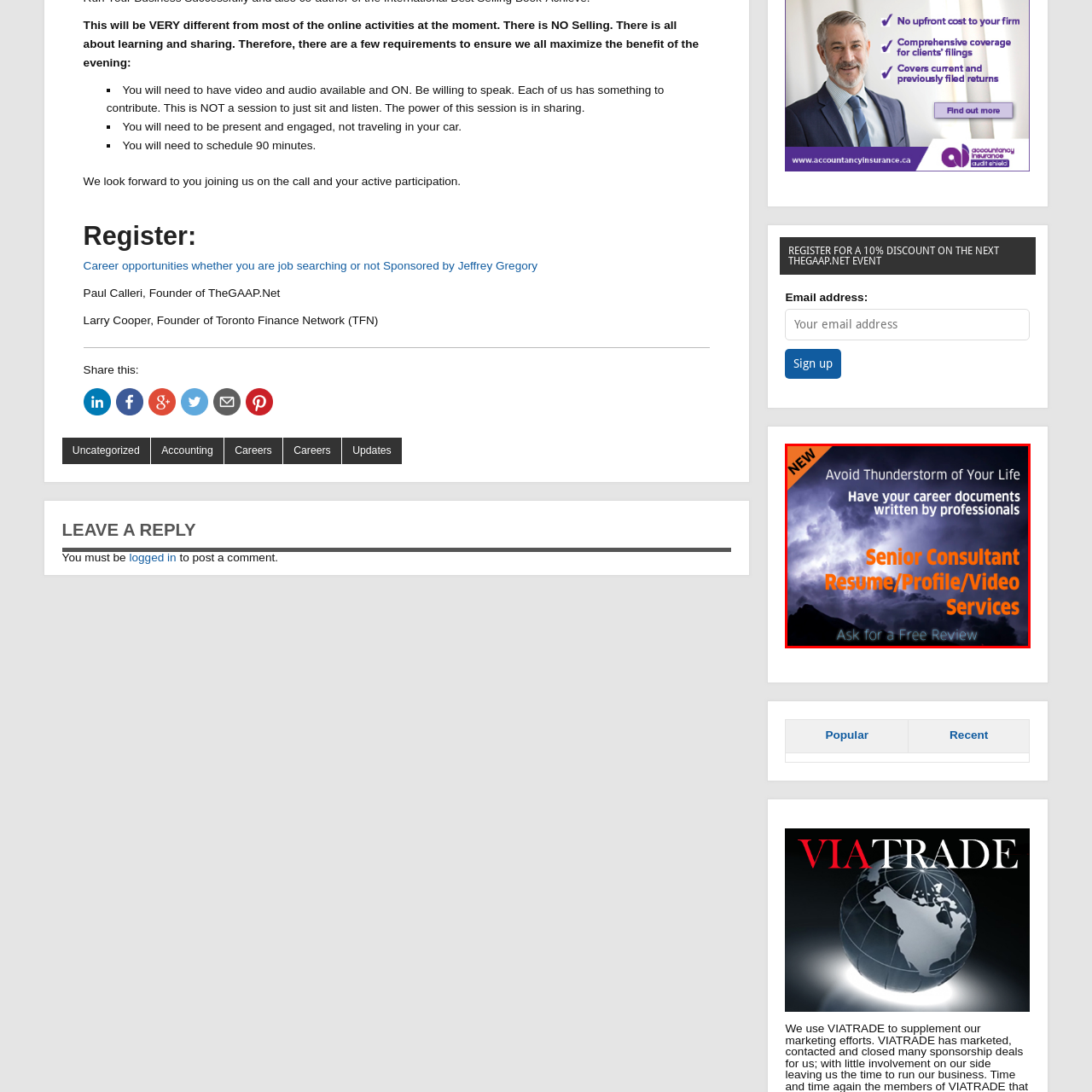Examine the red-bounded region in the image and describe it in detail.

The image features a bold advertisement promoting professional career services. The background portrays a dramatic stormy sky, symbolizing the potential challenges of job searching. Overlaid text in striking orange highlights the services offered, specifically targeting "Senior Consultant Resume/Profile/Video Services." The ad advises potential clients to "Avoid Thunderstorm of Your Life" and encourages them to "Have your career documents written by professionals." A call to action at the bottom invites viewers to "Ask for a Free Review," emphasizing assistance and support for those looking to enhance their career documents. The "NEW" tag in the corner signifies that these services are recently launched, aiming to attract attention from job seekers seeking expert help.